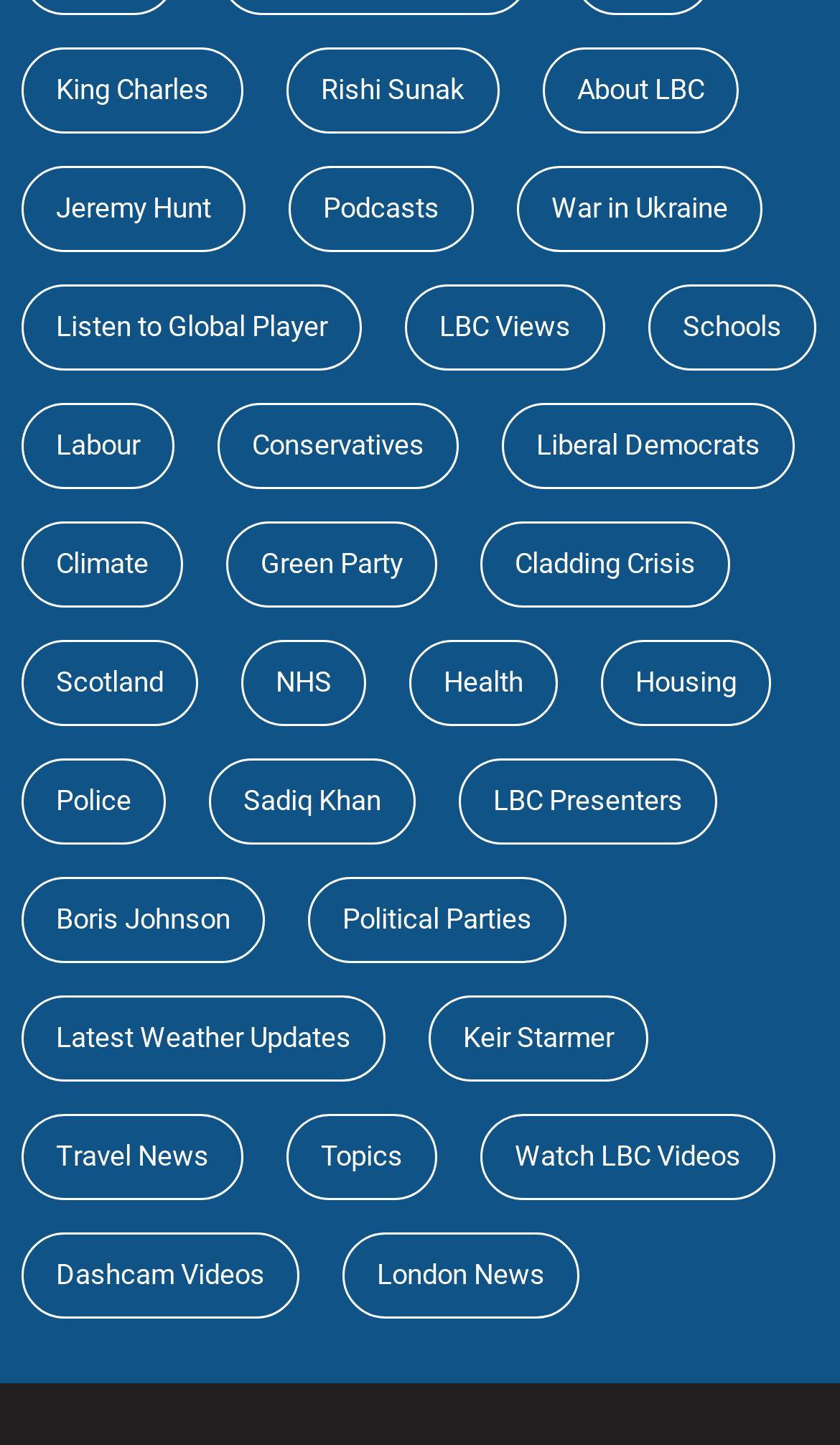Bounding box coordinates are to be given in the format (top-left x, top-left y, bottom-right x, bottom-right y). All values must be floating point numbers between 0 and 1. Provide the bounding box coordinate for the UI element described as: Previous PostPrevious Post

None